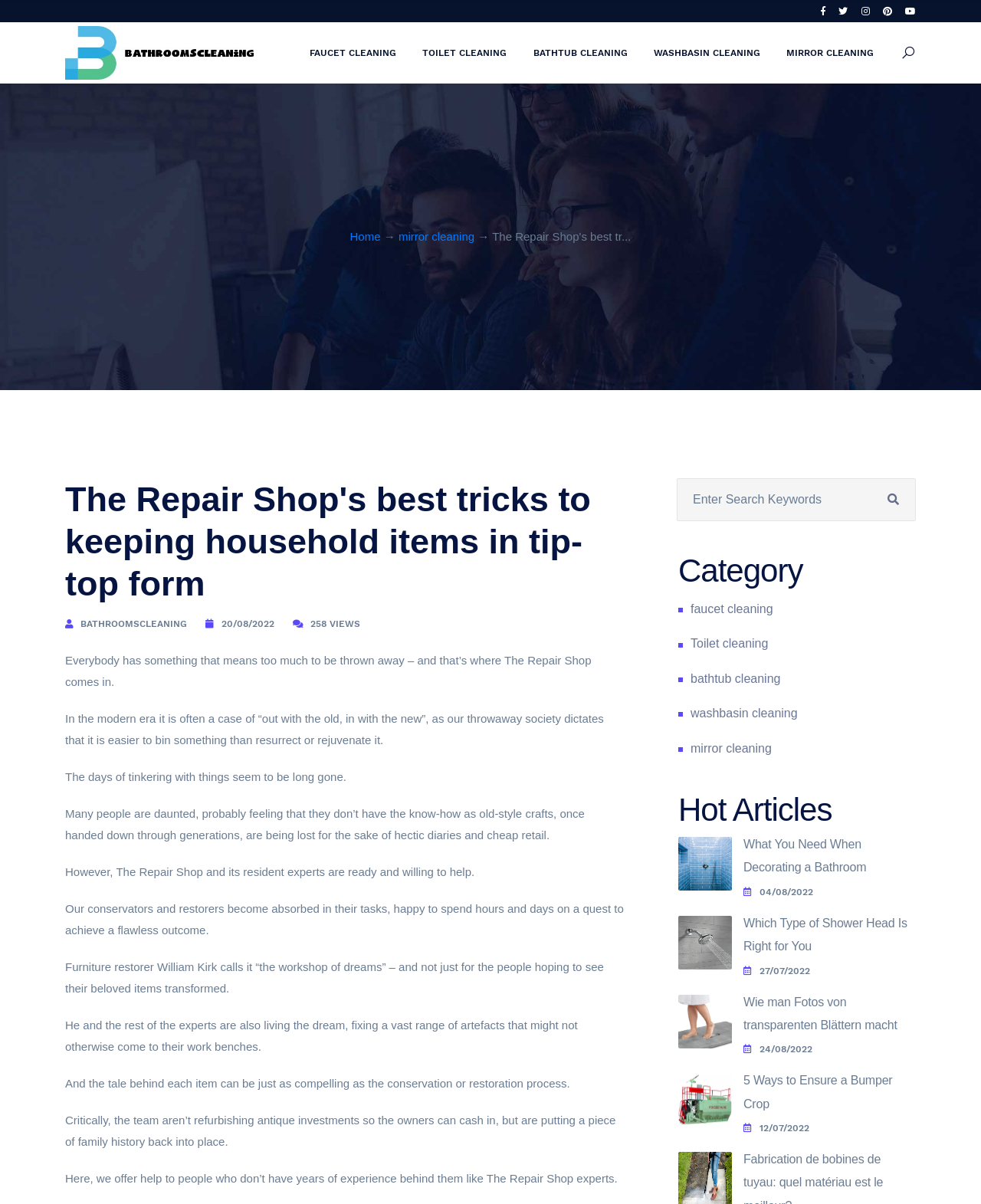Pinpoint the bounding box coordinates of the clickable element to carry out the following instruction: "Search for something."

[0.69, 0.397, 0.934, 0.433]